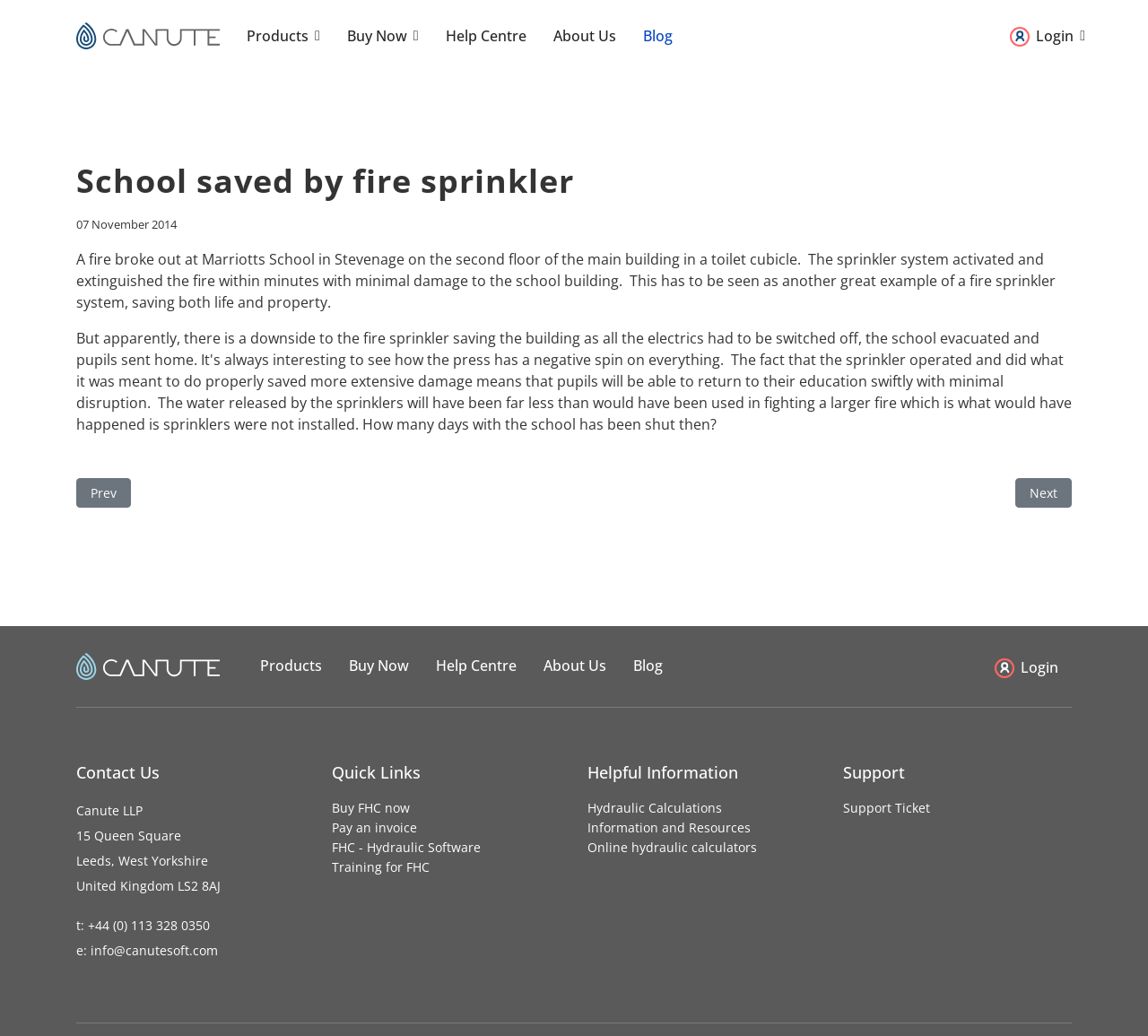Please identify the bounding box coordinates of the element on the webpage that should be clicked to follow this instruction: "Click on the 'Canute LLP' link". The bounding box coordinates should be given as four float numbers between 0 and 1, formatted as [left, top, right, bottom].

[0.066, 0.015, 0.191, 0.055]